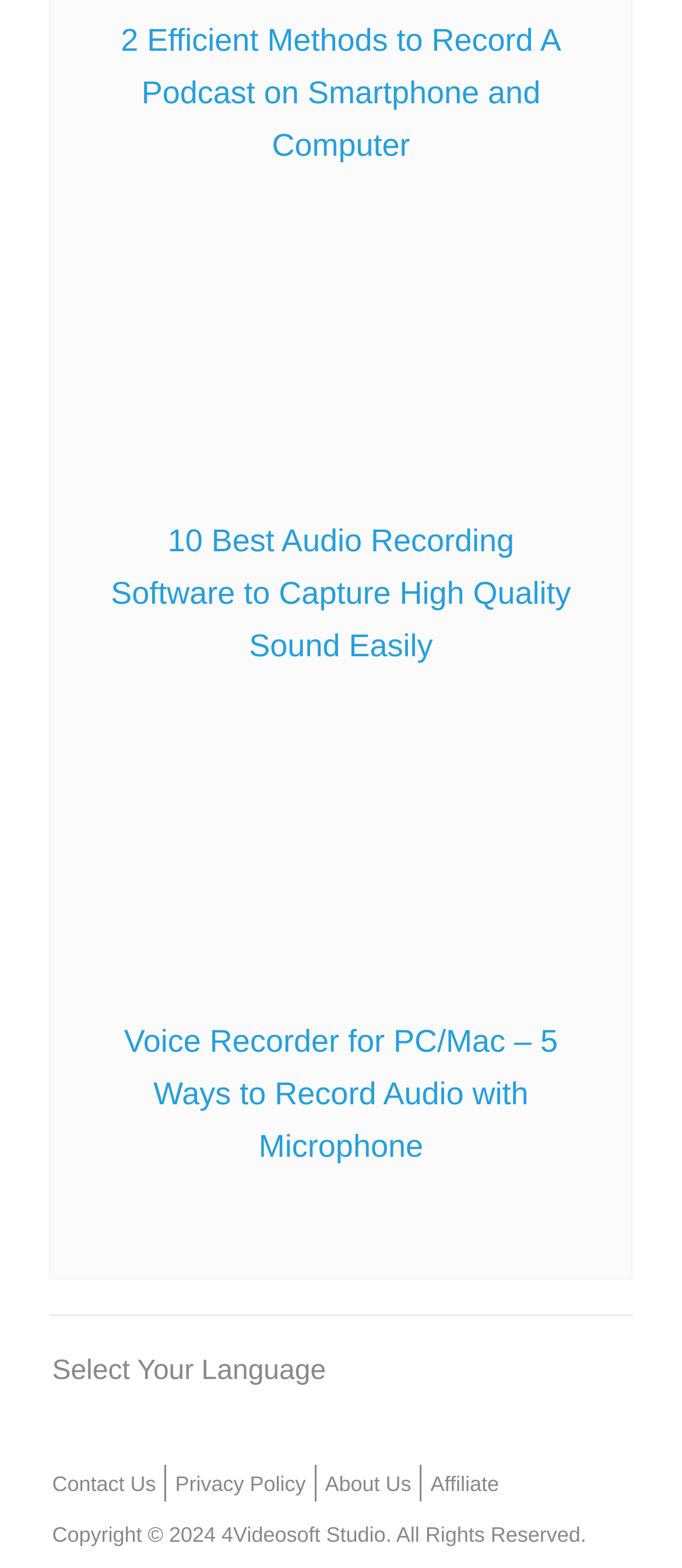How many language options are available?
Offer a detailed and full explanation in response to the question.

I counted the number of language options available on the webpage, which are English, Deutsch, Français, and. These options are listed below the 'Select Your Language' text.